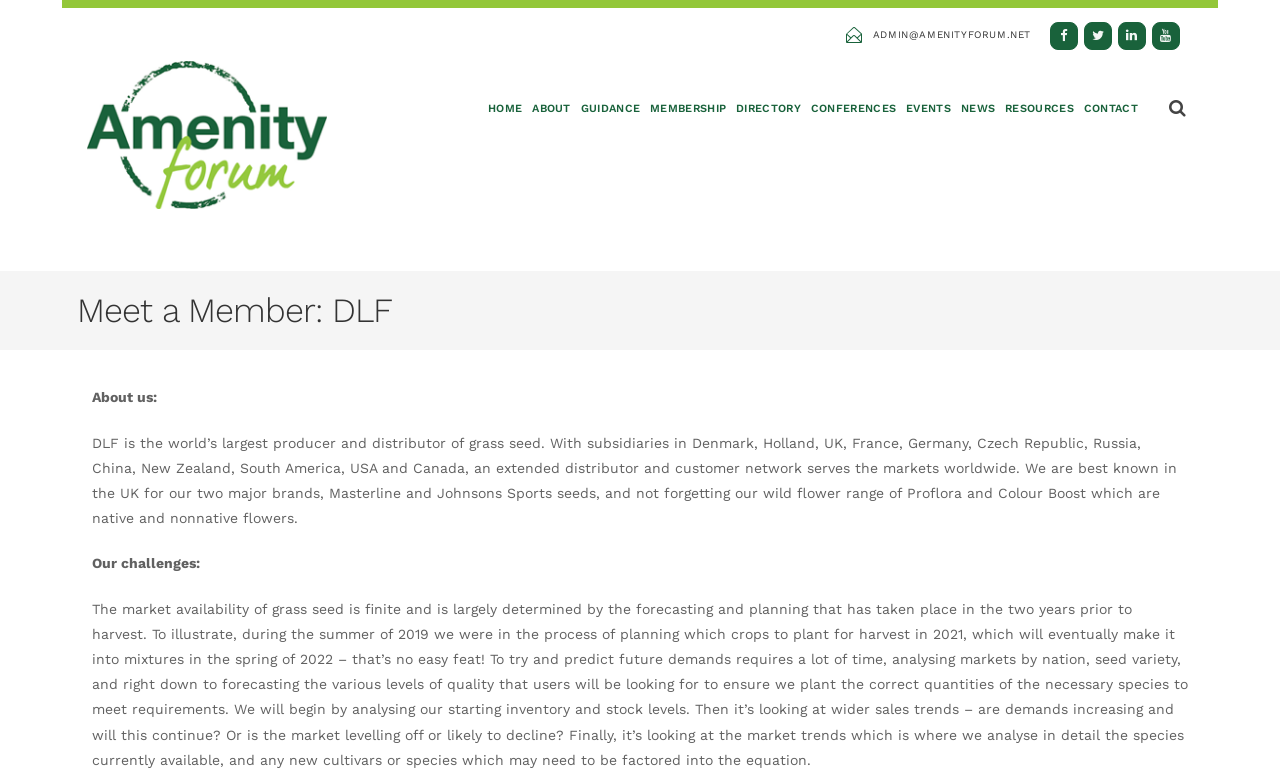Generate a thorough caption that explains the contents of the webpage.

The webpage is about DLF, the world's largest producer and distributor of grass seed. At the top right corner, there are four social media links represented by icons. Below them, there is a heading with an email address "ADMIN@AMENITYFORUM.NET" and a link to it. To the left of the heading, there is an image of the Amenity Forum logo.

The main navigation menu is located in the middle of the top section, with links to "HOME", "ABOUT", "GUIDANCE", "MEMBERSHIP", "DIRECTORY", "CONFERENCES", "EVENTS", "NEWS", "RESOURCES", and "CONTACT".

Below the navigation menu, there is a heading "Meet a Member: DLF" that spans almost the entire width of the page. Underneath, there is a section with the title "About us:" followed by a paragraph describing DLF's business and its subsidiaries around the world.

Further down, there is another section with the title "Our challenges:" followed by a lengthy paragraph explaining the challenges DLF faces in predicting future demands for grass seed, including analyzing market trends, sales trends, and inventory levels.

Overall, the webpage provides information about DLF, its business, and its challenges in the grass seed industry.